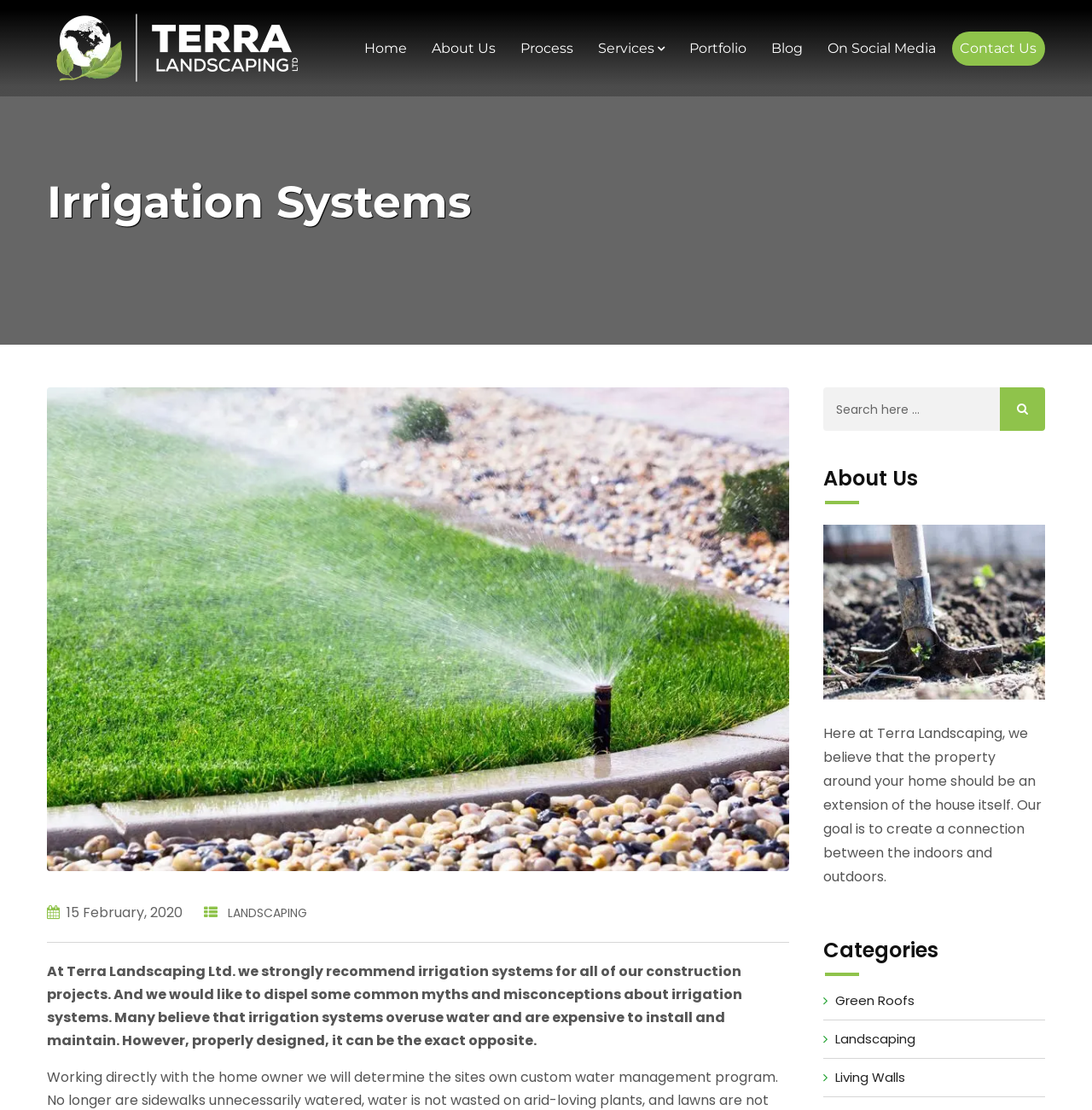What type of projects does Terra Landscaping Ltd work on?
Please answer the question as detailed as possible based on the image.

This is mentioned in the text 'At Terra Landscaping Ltd. we strongly recommend irrigation systems for all of our construction projects.' which suggests that Terra Landscaping Ltd works on construction projects.